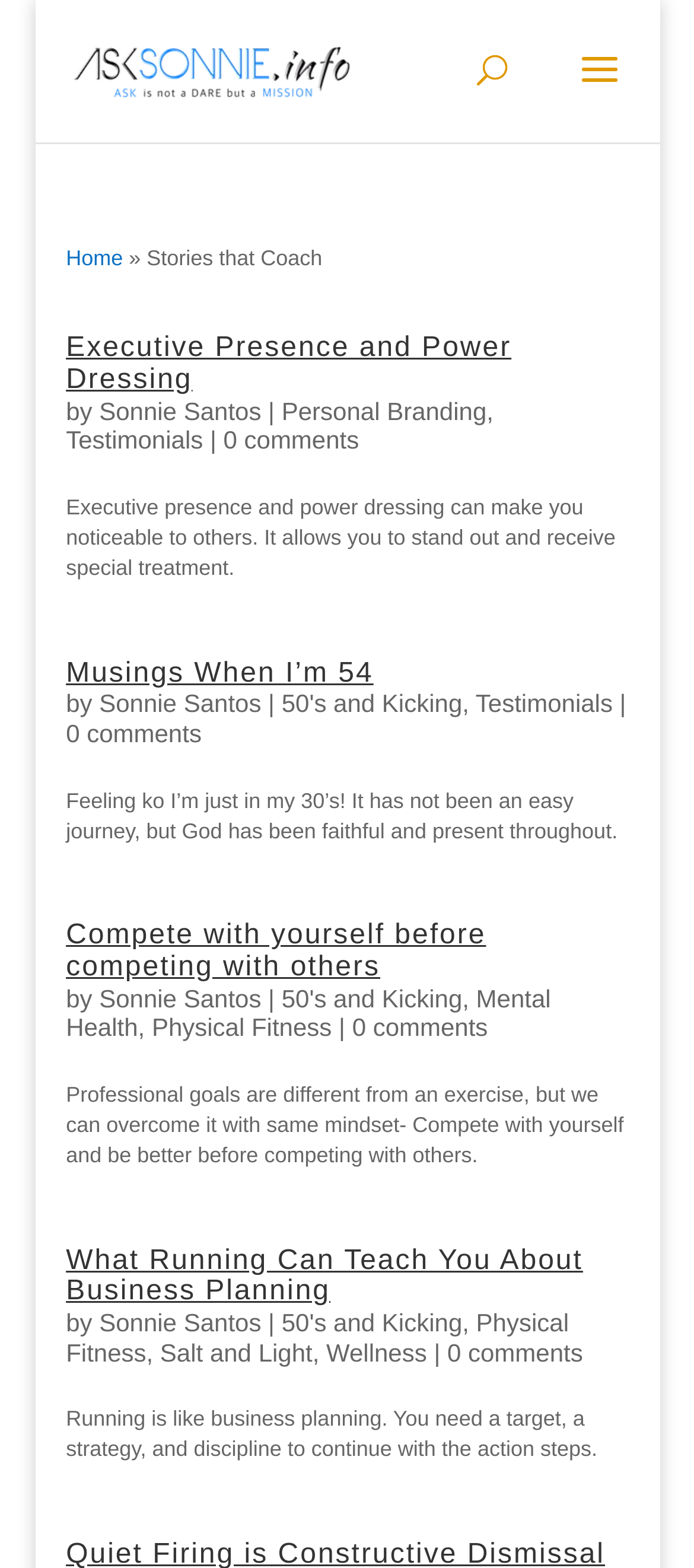Please respond to the question using a single word or phrase:
What is the title of the last article?

What Running Can Teach You About Business Planning